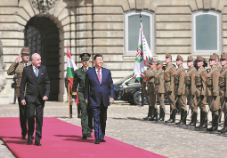Please provide a brief answer to the following inquiry using a single word or phrase:
What is the purpose of the meeting?

Diplomatic visit or summit